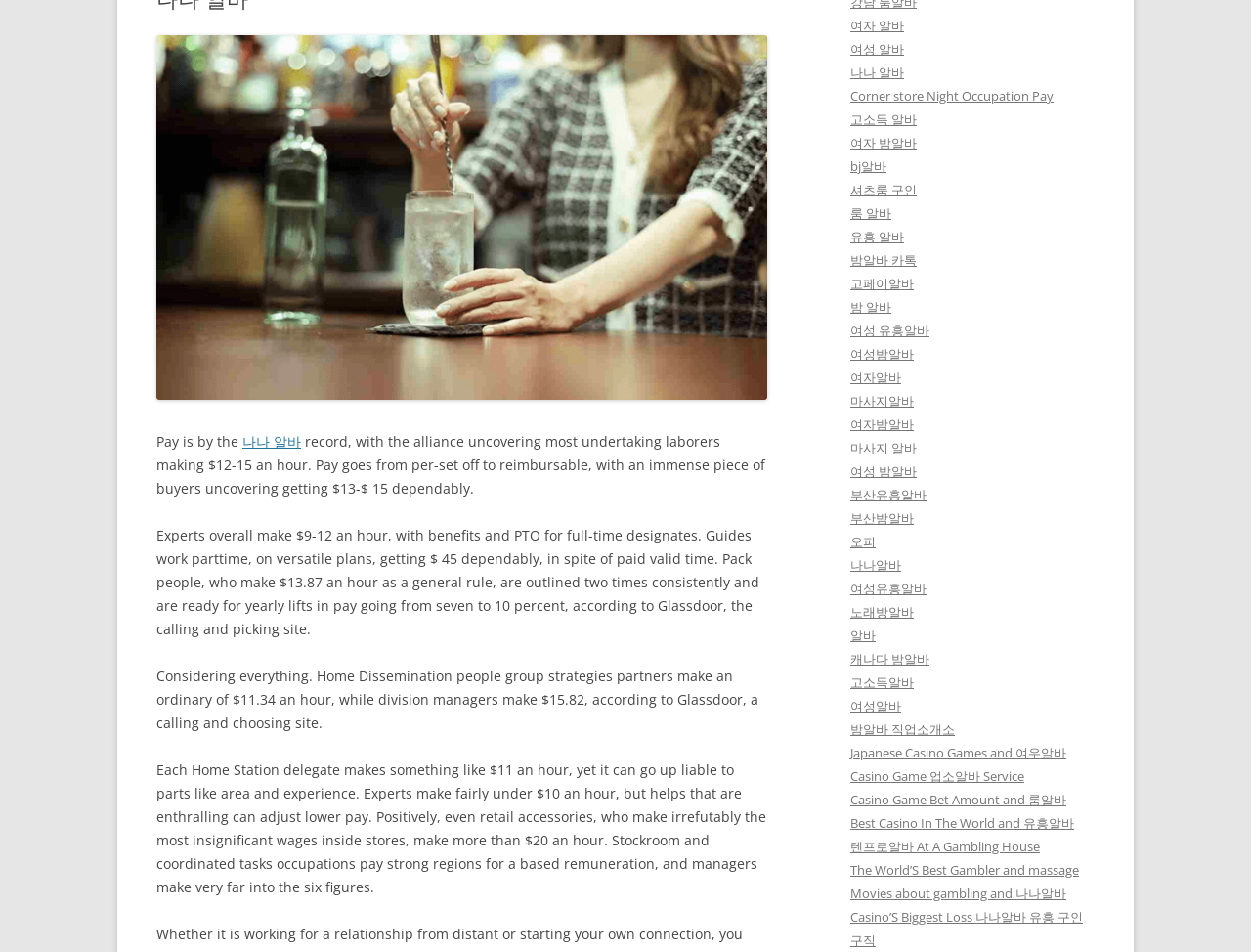Based on the element description: "셔츠룸 구인", identify the UI element and provide its bounding box coordinates. Use four float numbers between 0 and 1, [left, top, right, bottom].

[0.68, 0.19, 0.733, 0.209]